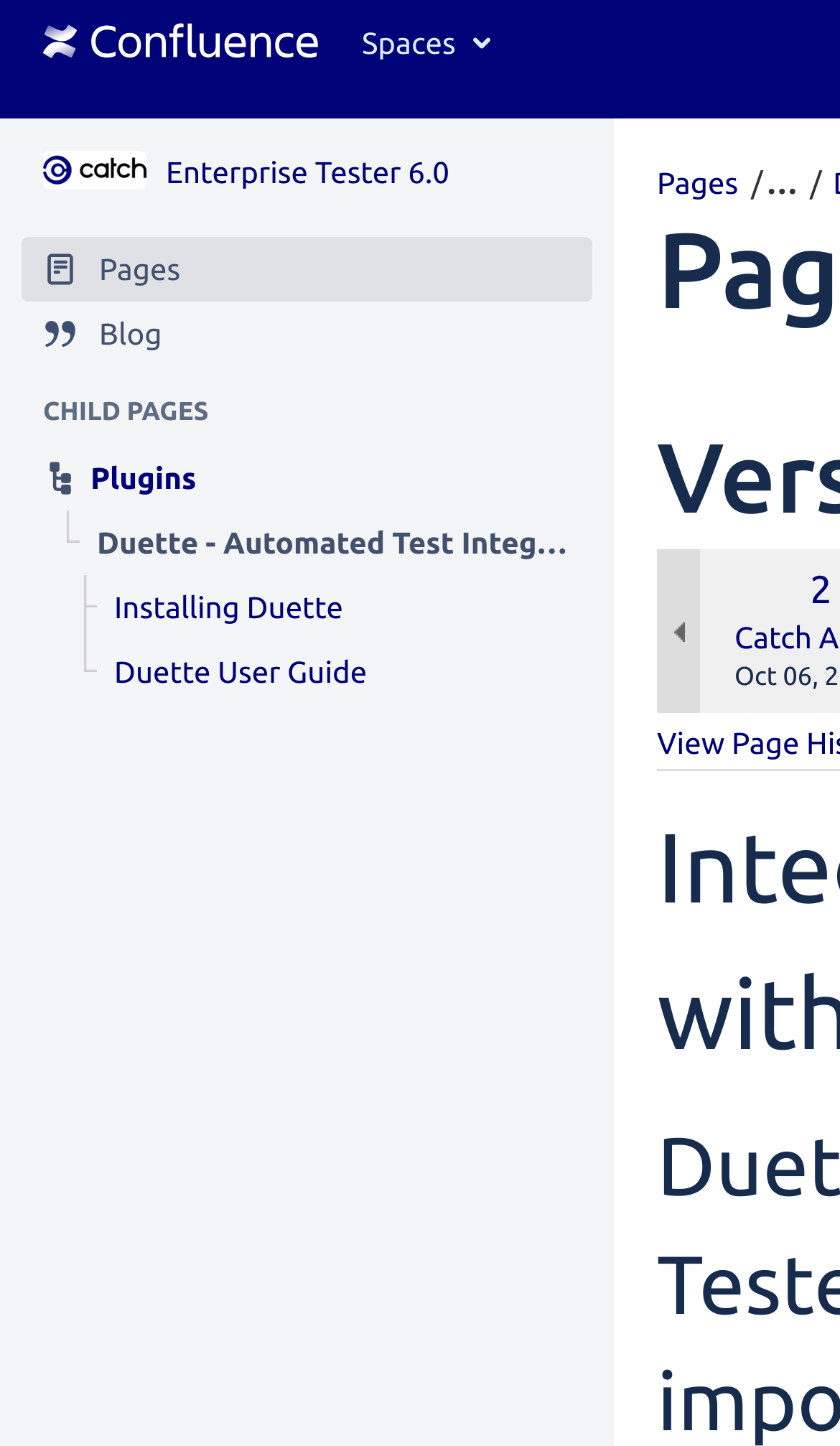Answer the question in a single word or phrase:
What is the purpose of the 'Show all breadcrumbs' button?

To show all breadcrumbs